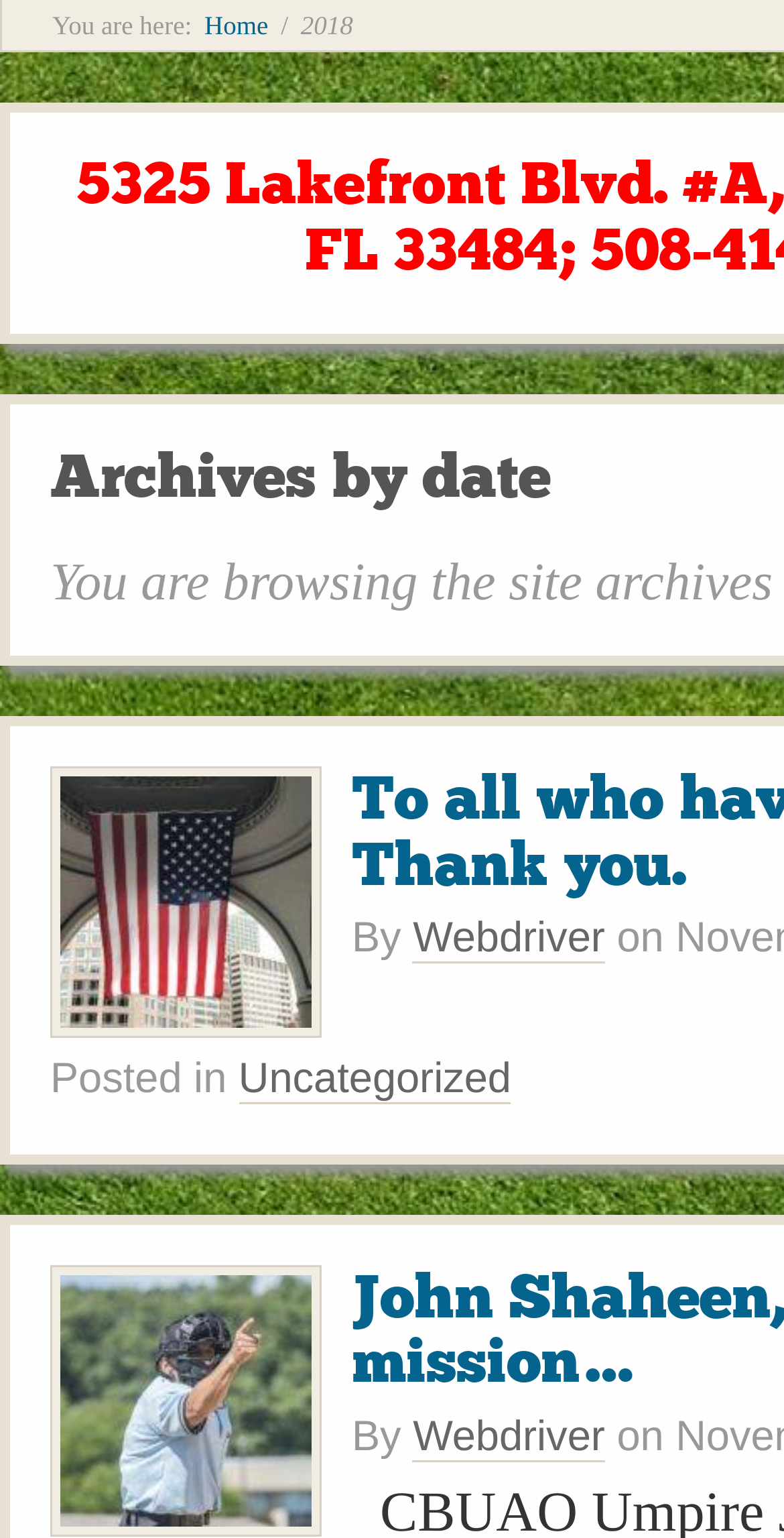Bounding box coordinates are to be given in the format (top-left x, top-left y, bottom-right x, bottom-right y). All values must be floating point numbers between 0 and 1. Provide the bounding box coordinate for the UI element described as: Uncategorized

[0.304, 0.687, 0.652, 0.718]